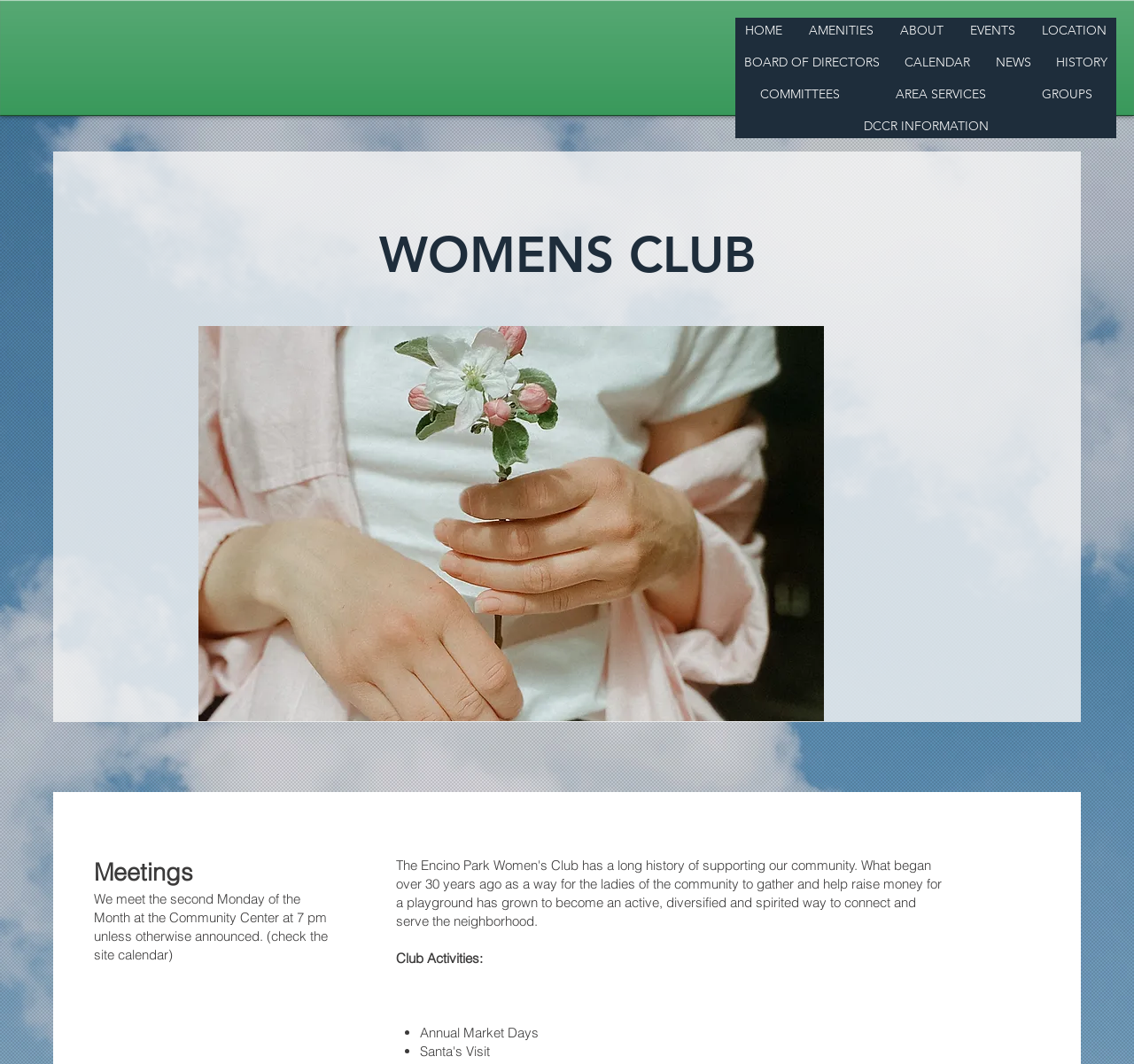Find the bounding box of the web element that fits this description: "EVENTS".

[0.847, 0.017, 0.904, 0.04]